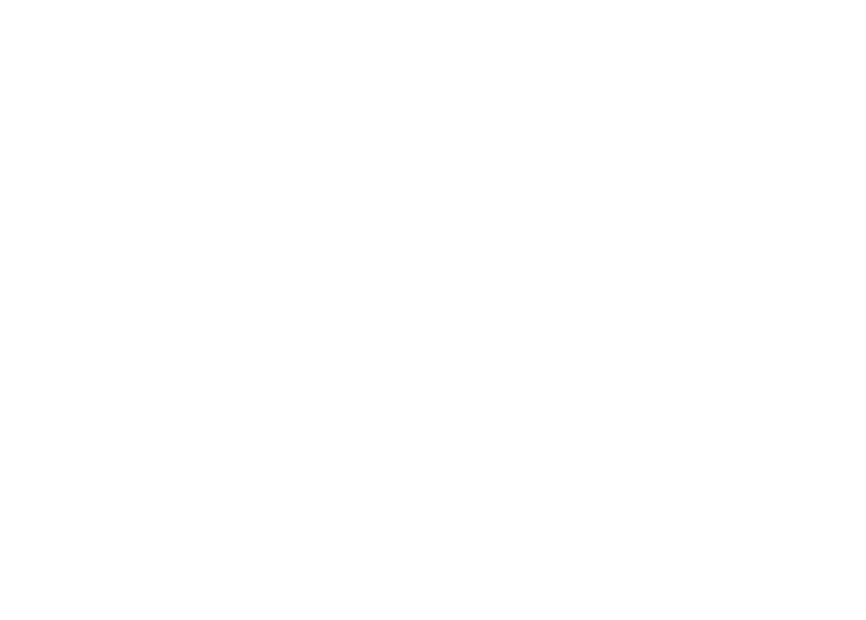Analyze the image and provide a detailed answer to the question: What is the purpose of the graphic?

The caption states that the graphic is part of a larger context highlighting various services provided, such as construction cost management, advice on tenders, and feasibility analysis, implying that the purpose of the graphic is to draw attention to these services.